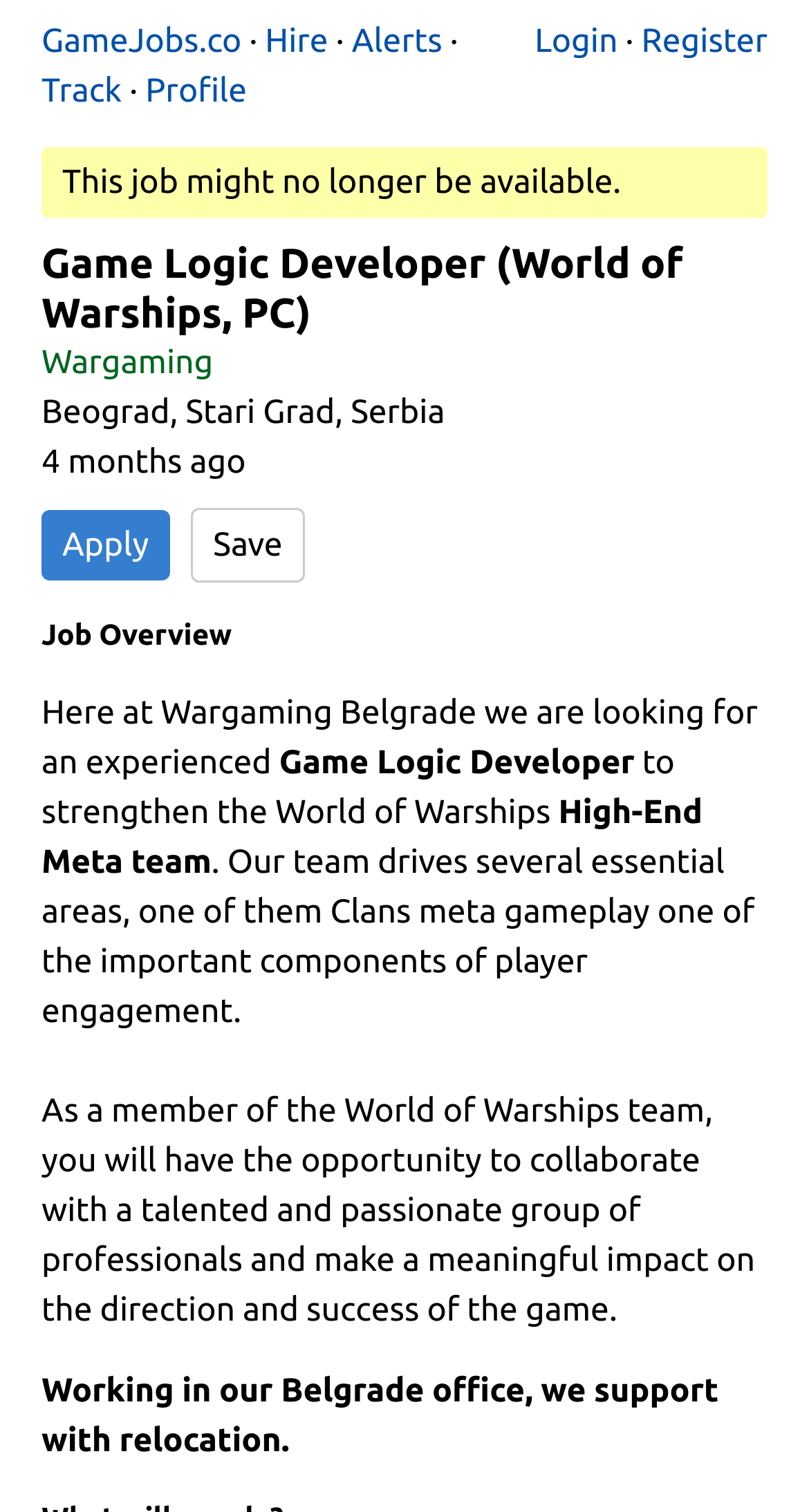What is the name of the team the job is for?
Give a single word or phrase answer based on the content of the image.

World of Warships